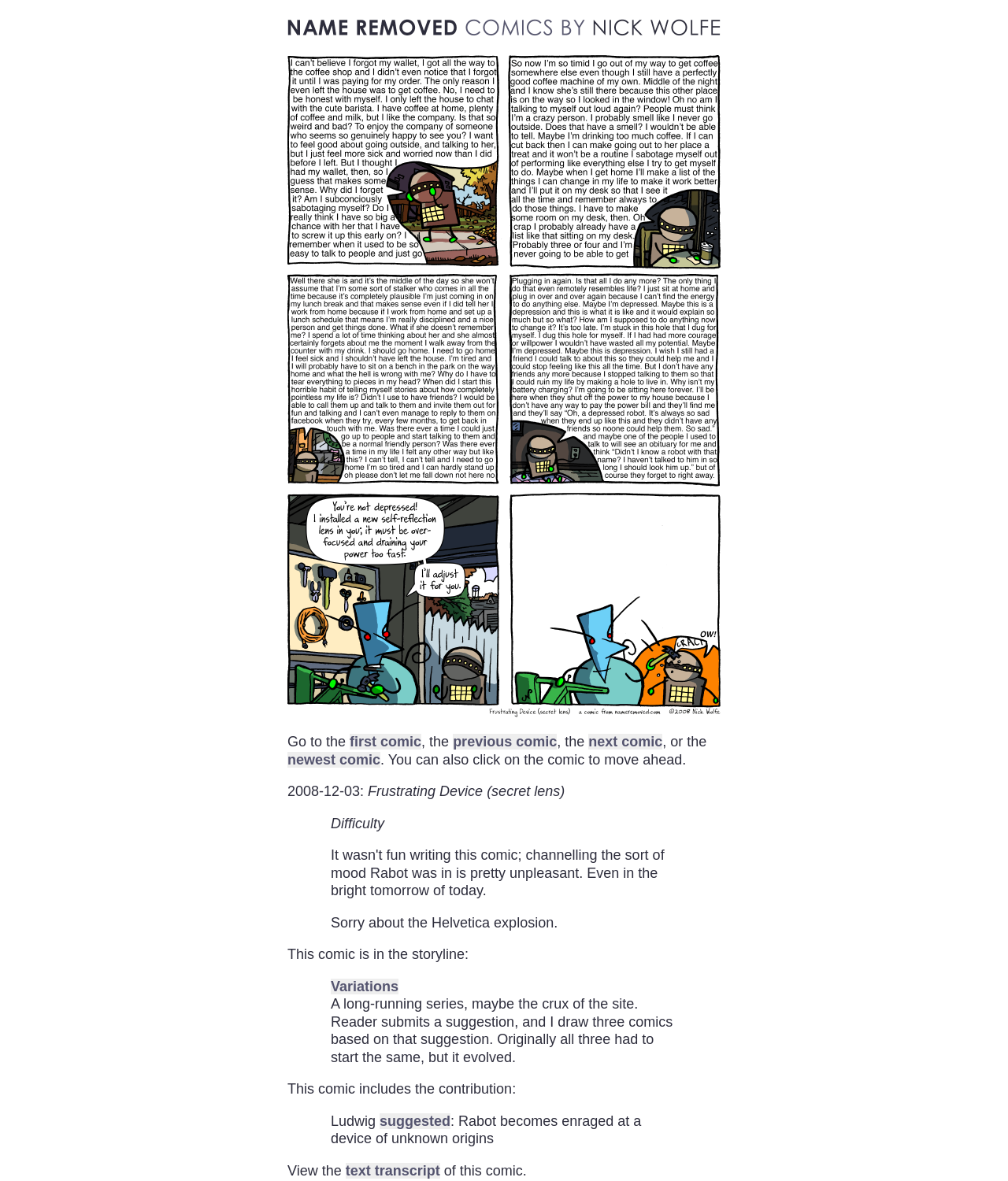Can you find the bounding box coordinates of the area I should click to execute the following instruction: "go to the previous comic"?

[0.449, 0.621, 0.552, 0.635]